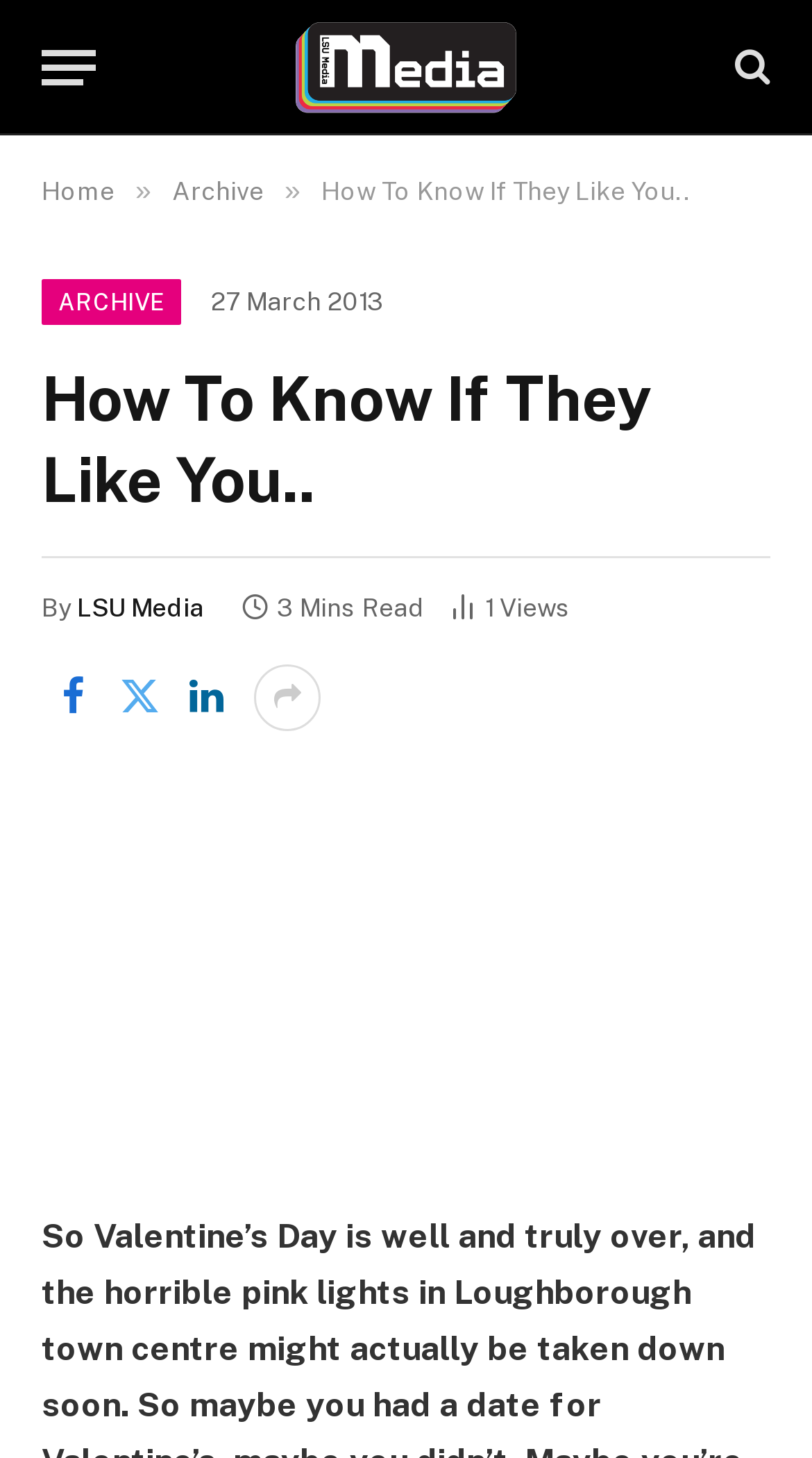For the following element description, predict the bounding box coordinates in the format (top-left x, top-left y, bottom-right x, bottom-right y). All values should be floating point numbers between 0 and 1. Description: title="Show More Social Sharing"

[0.313, 0.455, 0.395, 0.501]